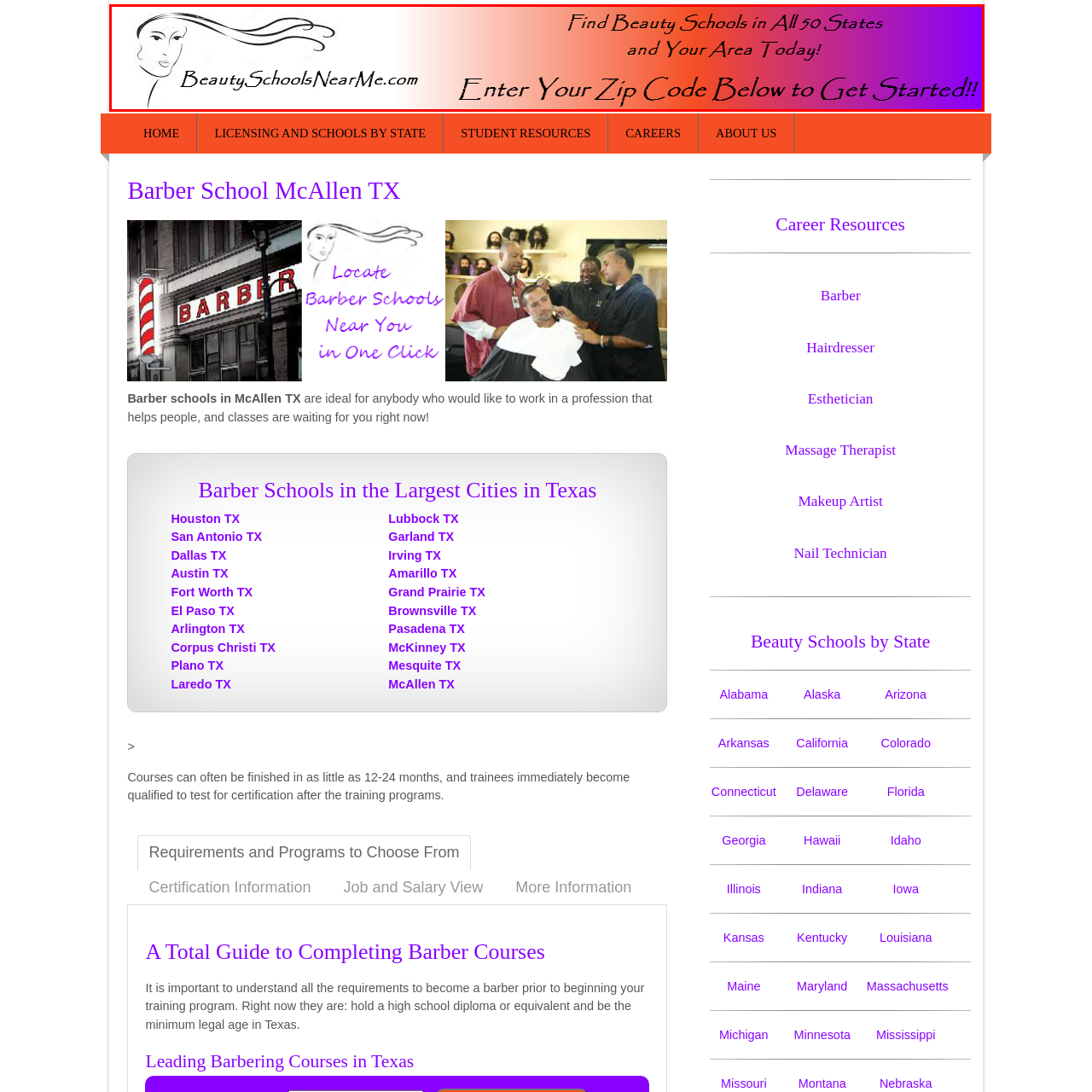How many states are beauty schools available in?
Please examine the image highlighted within the red bounding box and respond to the question using a single word or phrase based on the image.

All 50 States